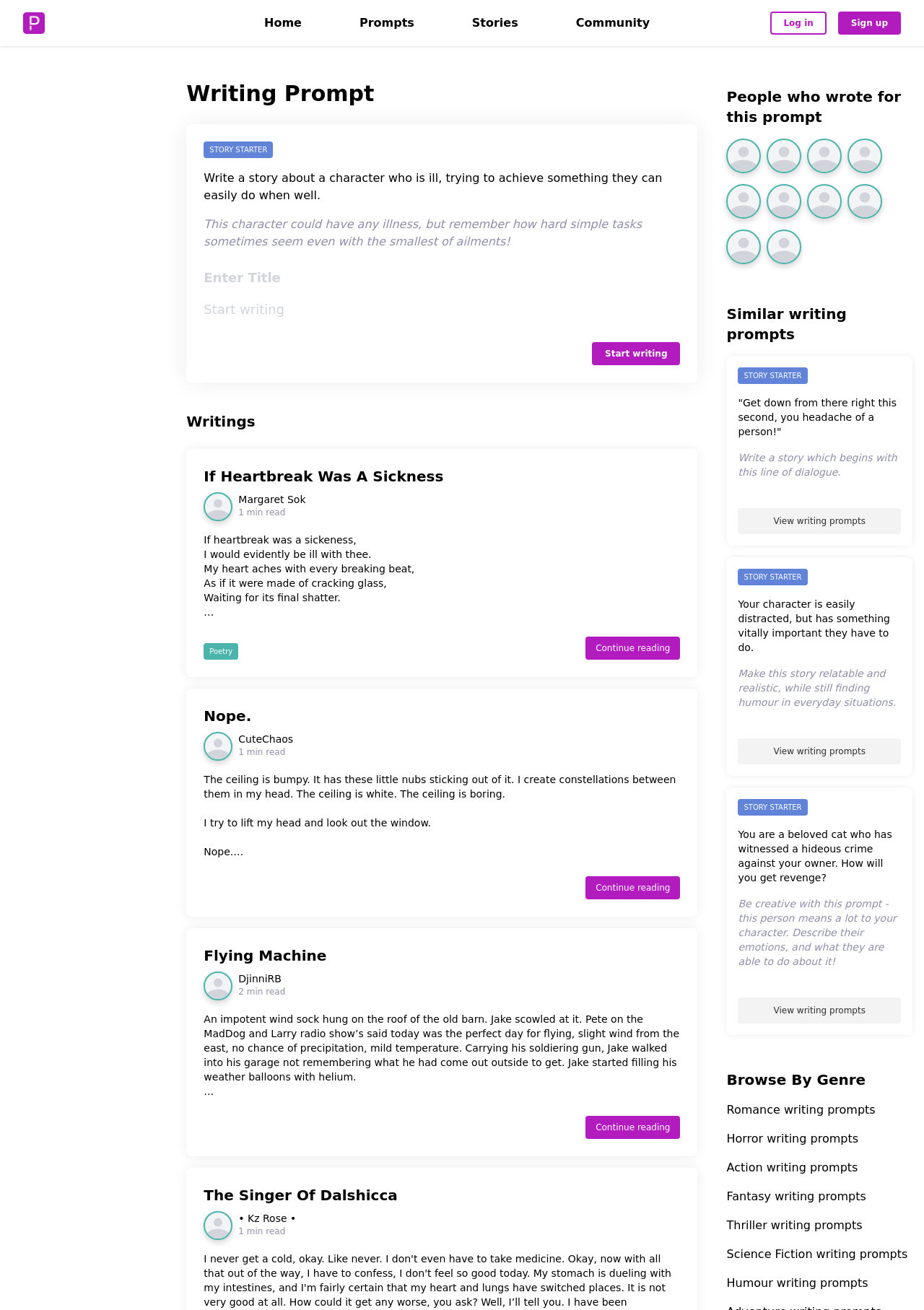Determine the bounding box for the described UI element: "The Anger Solution Master Class".

None